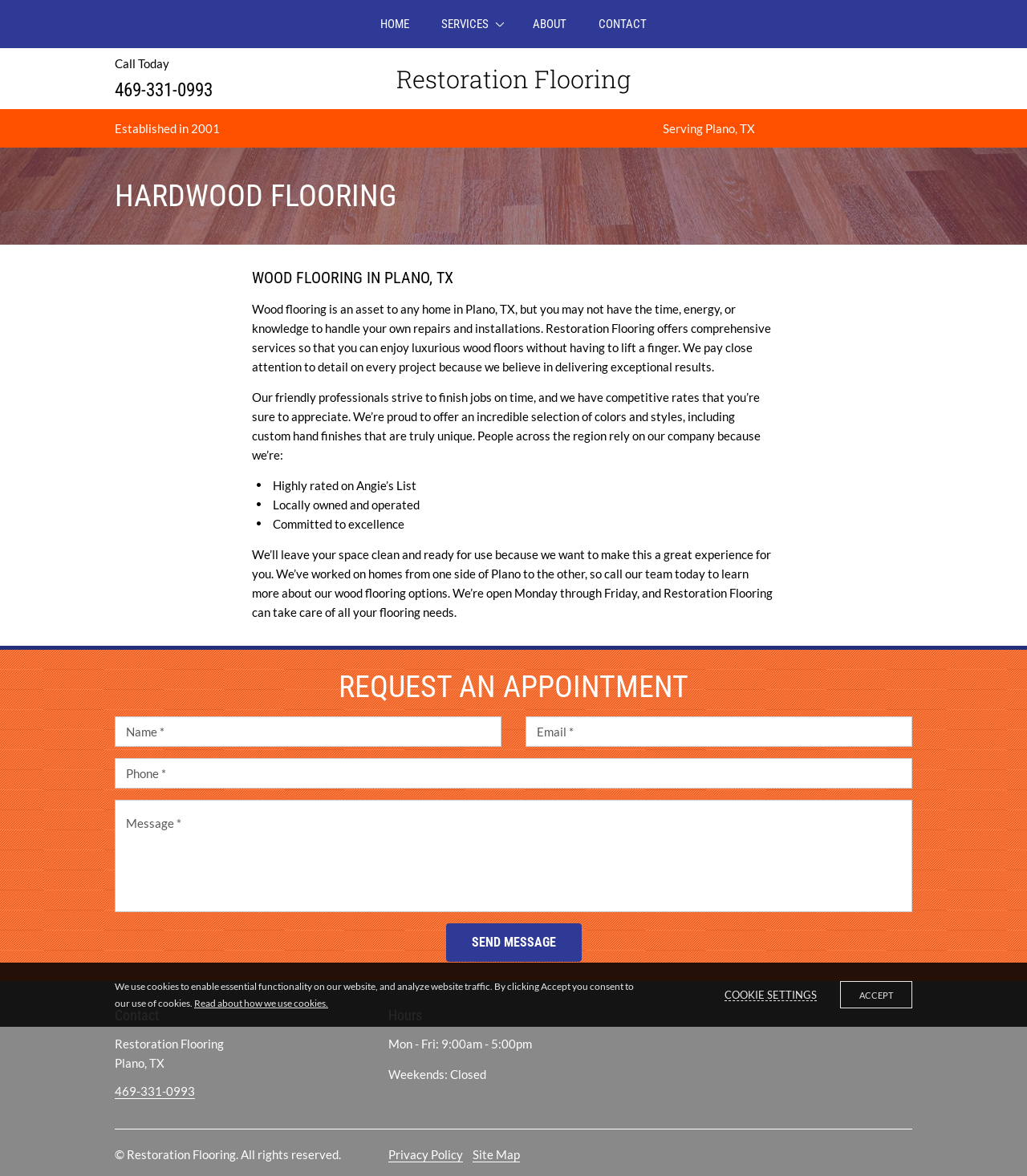Please specify the bounding box coordinates of the clickable region to carry out the following instruction: "Search for something". The coordinates should be four float numbers between 0 and 1, in the format [left, top, right, bottom].

None